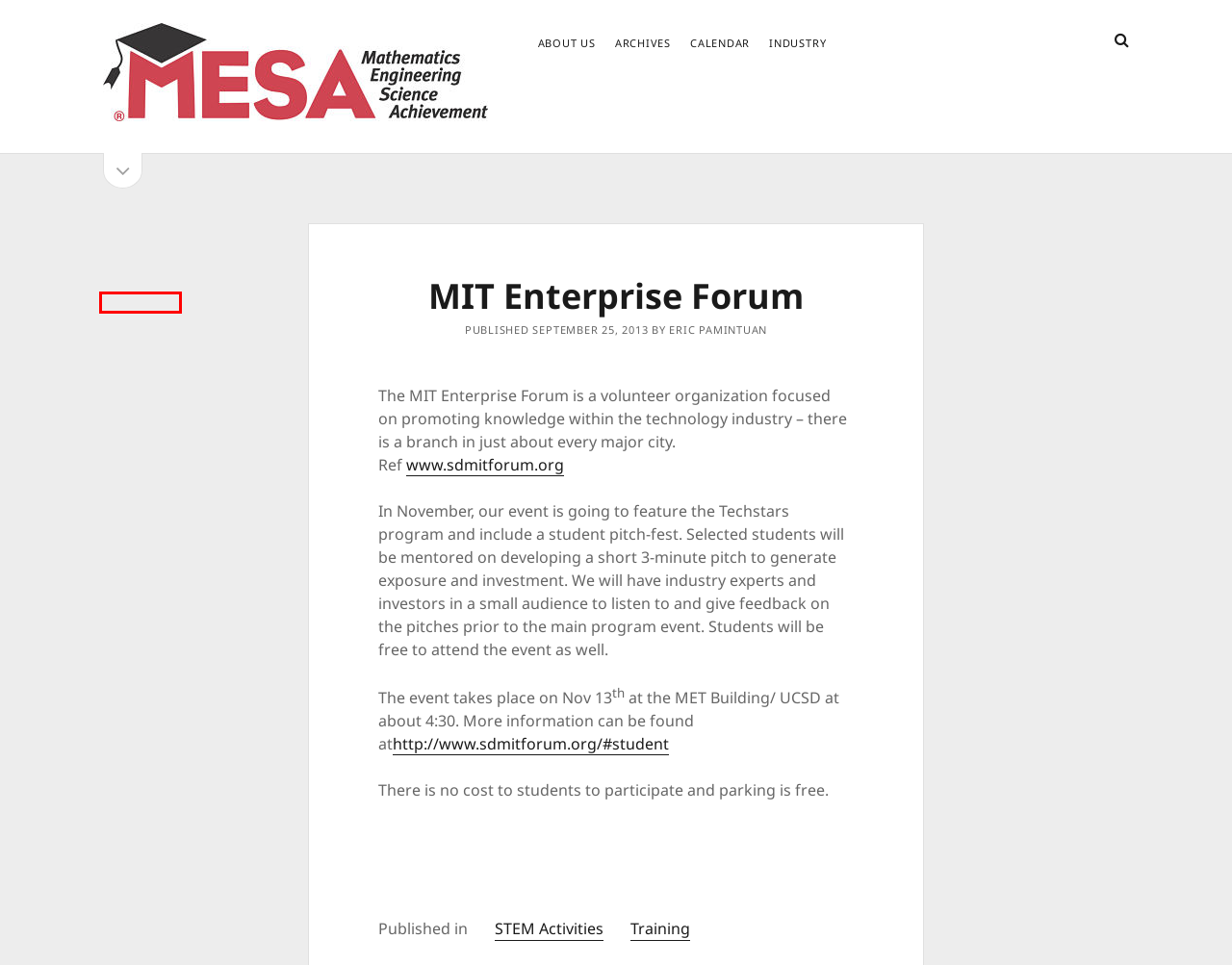Look at the screenshot of a webpage where a red bounding box surrounds a UI element. Your task is to select the best-matching webpage description for the new webpage after you click the element within the bounding box. The available options are:
A. STEM Activities – San Diego MESA Alliance
B. San Diego MESA Alliance
C. How Technological Progress Contributes To Today's World - Sdmitforum.org
D. Comments for San Diego MESA Alliance
E. Log In ‹ San Diego MESA Alliance — WordPress
F. Blog Tool, Publishing Platform, and CMS – WordPress.org
G. Industry – San Diego MESA Alliance
H. Training – San Diego MESA Alliance

F